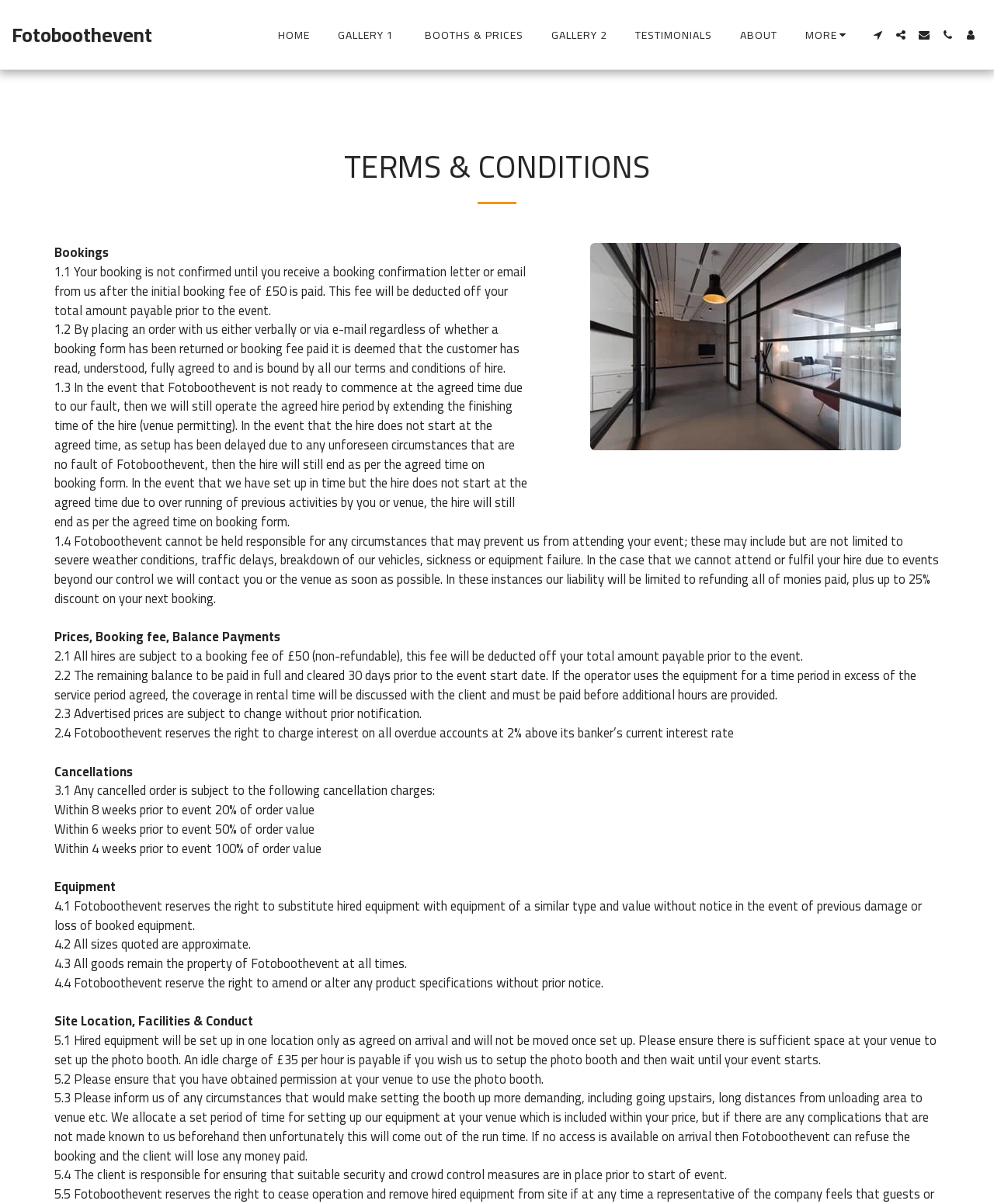Offer a detailed explanation of the webpage layout and contents.

The webpage is about the Terms and Conditions of Fotoboothevent, a company that provides photo booth services. At the top of the page, there is a navigation menu with links to different sections of the website, including HOME, GALLERY 1, BOOTHS & PRICES, GALLERY 2, TESTIMONIALS, ABOUT, and MORE. 

Below the navigation menu, there is a heading that reads "TERMS & CONDITIONS" in a prominent font. Underneath the heading, there is an image related to the company's services. 

The main content of the page is divided into several sections, each with a bold heading. The first section is about bookings, which explains the process of confirming a booking and the initial booking fee. The following sections cover topics such as prices, booking fees, balance payments, cancellations, equipment, site location, facilities, and conduct. 

Each section contains multiple paragraphs of text that outline the company's policies and terms. The text is presented in a clear and concise manner, making it easy to read and understand. There are no images or other multimedia elements on the page besides the initial image under the heading.